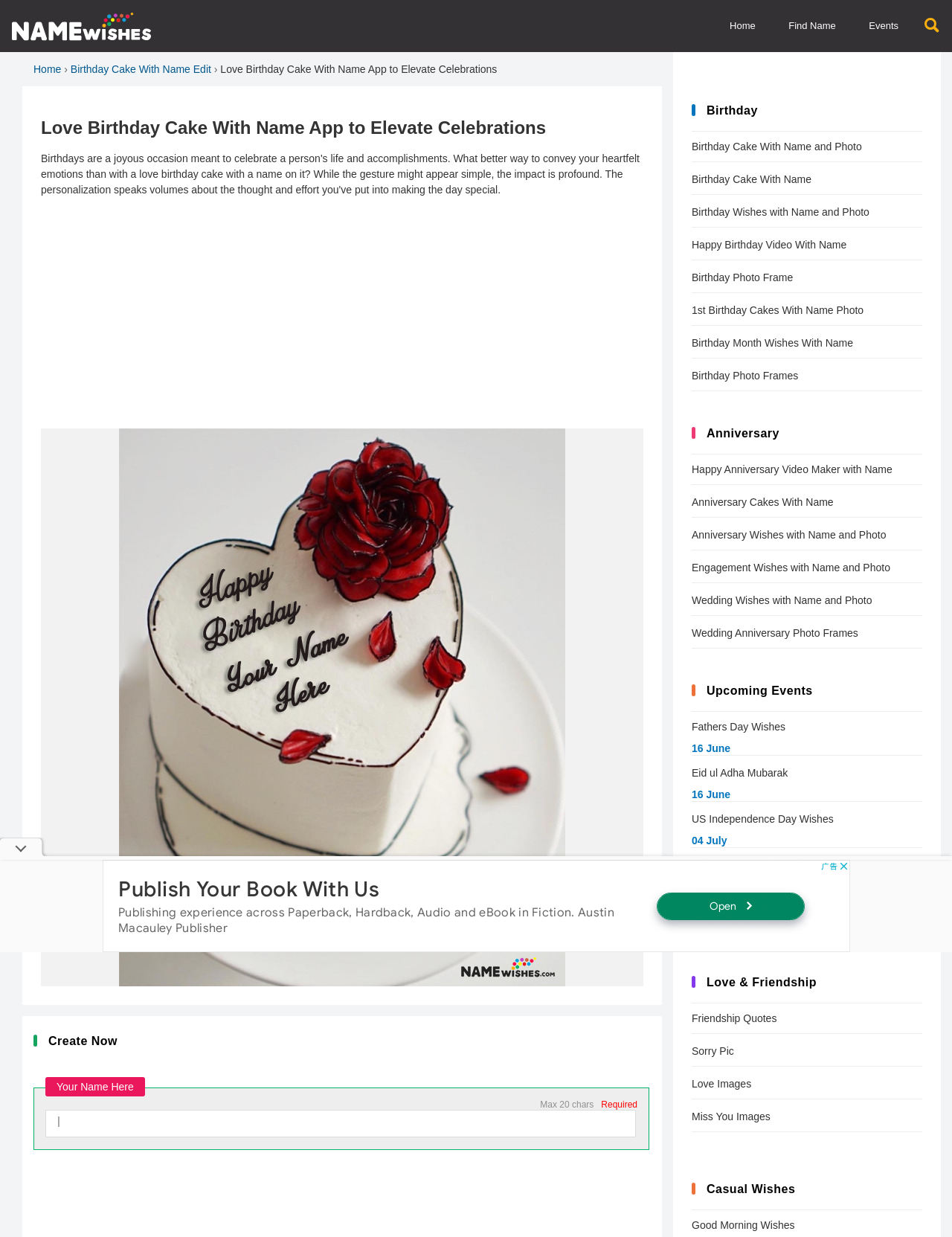Can users create content with photos on this webpage?
Based on the image, please offer an in-depth response to the question.

The webpage has links such as 'Birthday Cake With Name and Photo' and 'Anniversary Wishes with Name and Photo', suggesting that users can create content that includes photos. This feature is likely available for various types of celebrations supported on the webpage.